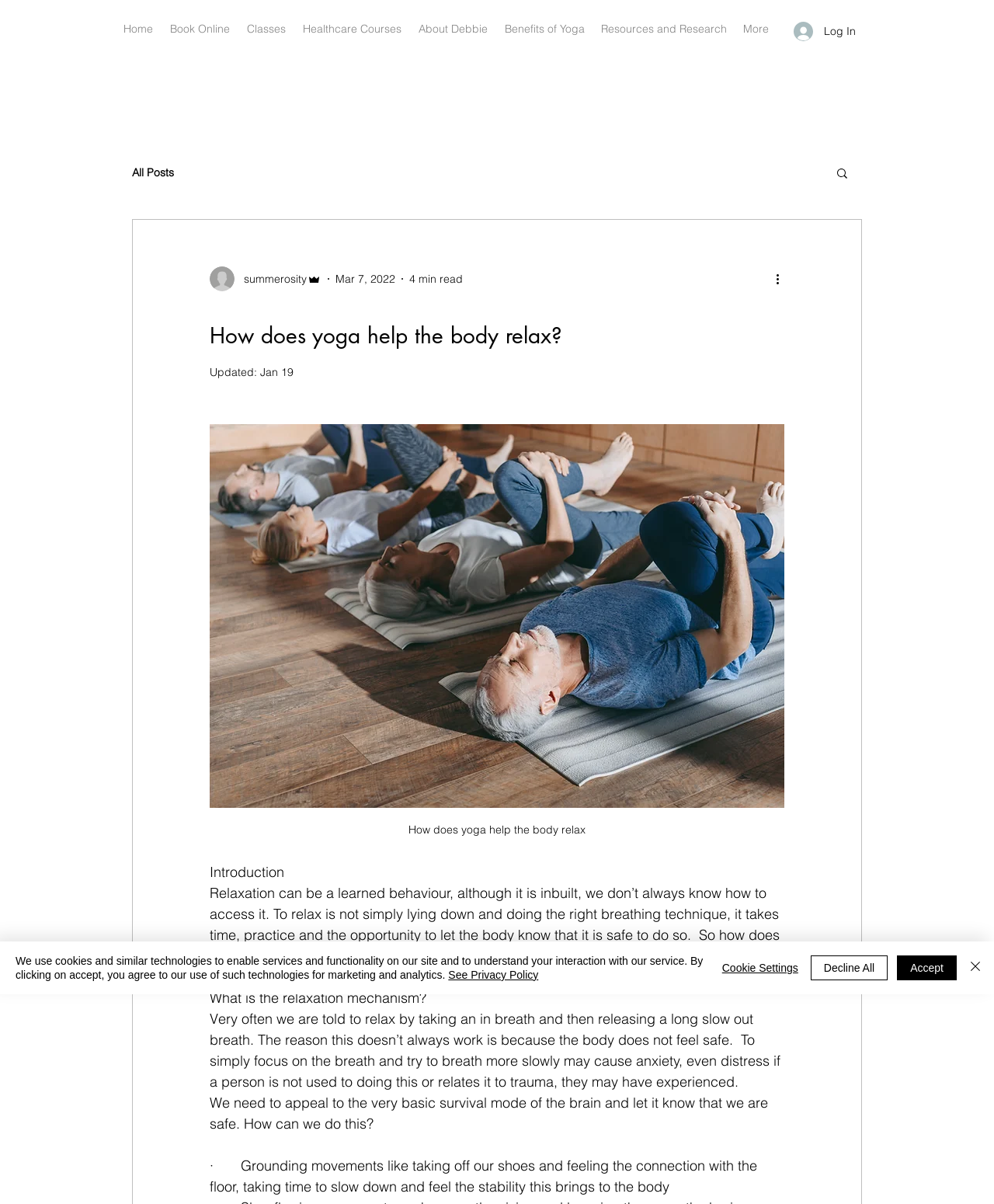Using the webpage screenshot, find the UI element described by About Debbie. Provide the bounding box coordinates in the format (top-left x, top-left y, bottom-right x, bottom-right y), ensuring all values are floating point numbers between 0 and 1.

[0.412, 0.008, 0.499, 0.04]